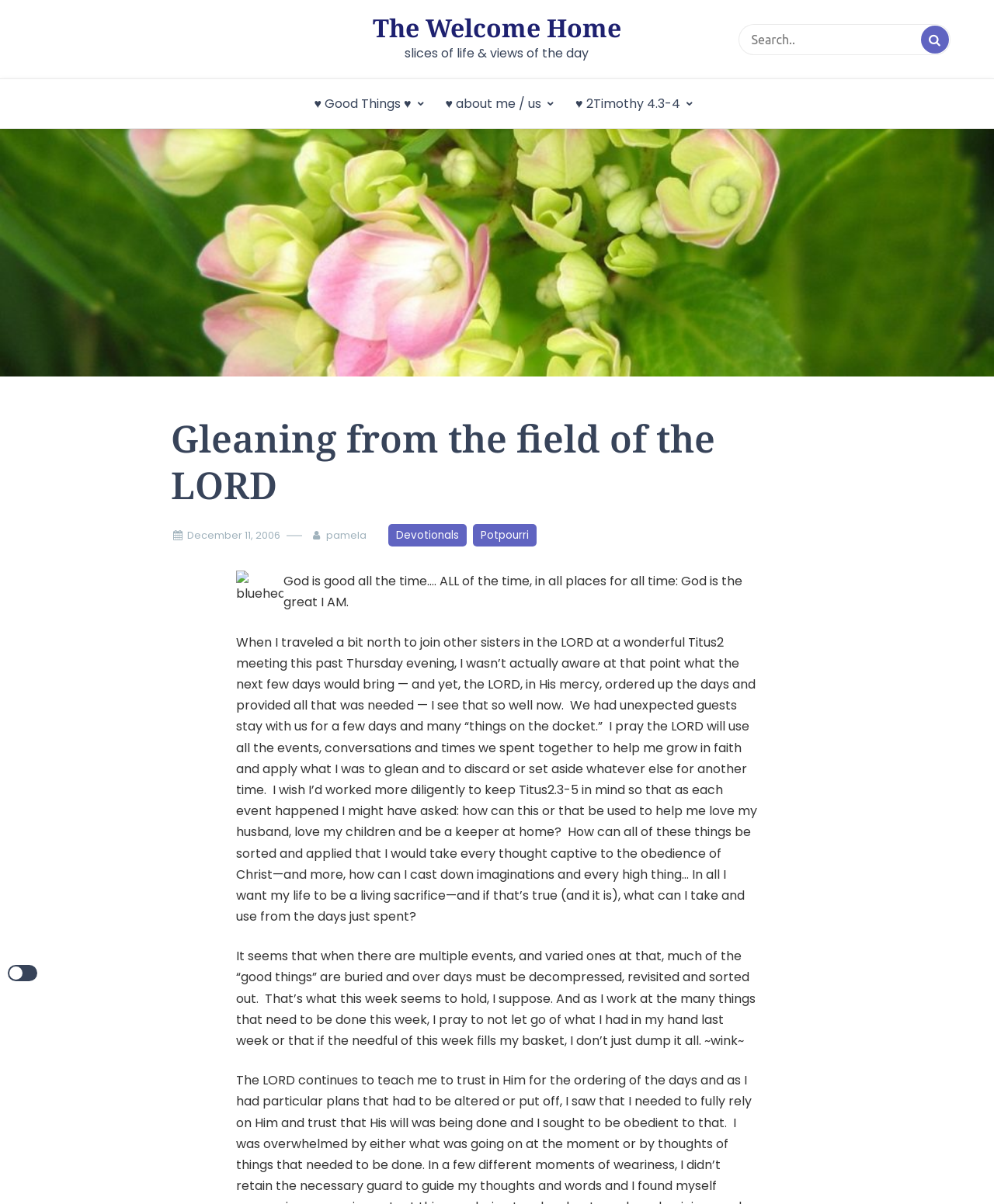Determine the main headline from the webpage and extract its text.

Gleaning from the field of the LORD